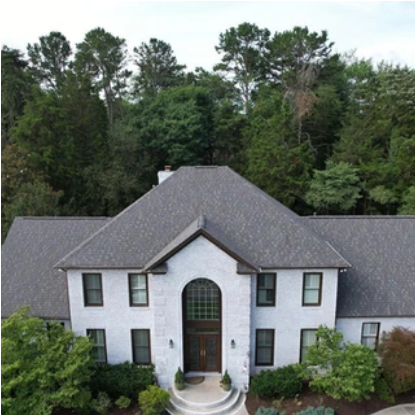Give a thorough caption for the picture.

This image showcases a beautifully designed residential property, featuring an elegant façade and a well-maintained roof that likely signifies quality craftsmanship. The home is characterized by a unique architectural style, which includes a prominent archway at the entrance and strategically placed windows that allow natural light to illuminate the interiors. Surrounded by lush greenery, the property is nestled among trees, providing a peaceful and serene environment. The roof appears to be in excellent condition, which is vital for protecting the home from environmental elements. This image reflects the importance of regular roof maintenance and inspections, as emphasized by the services of a licensed roofing contractor, ensuring that such homes continue to thrive for years to come.